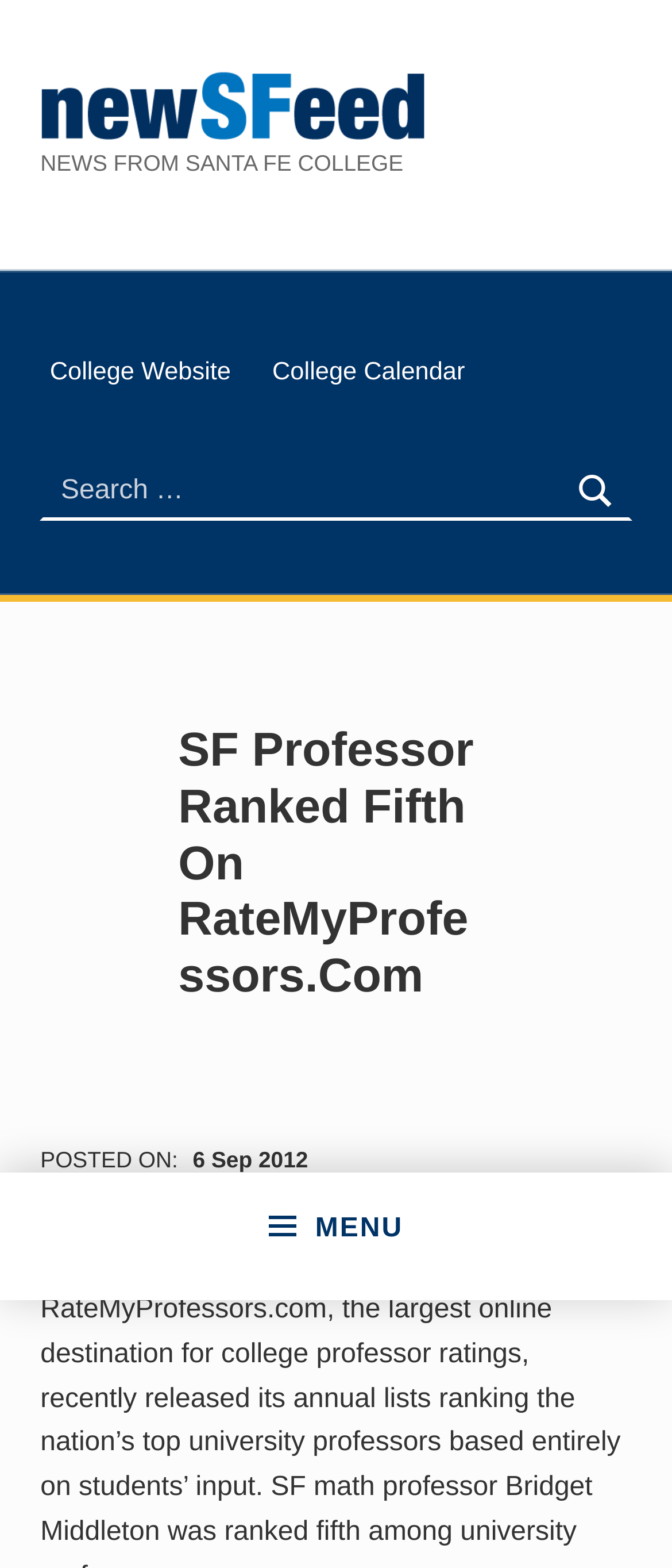Please provide a comprehensive answer to the question below using the information from the image: What is the name of the college?

The name of the college can be found in the static text 'NEWS FROM SANTA FE COLLEGE' which is located at the top of the webpage.